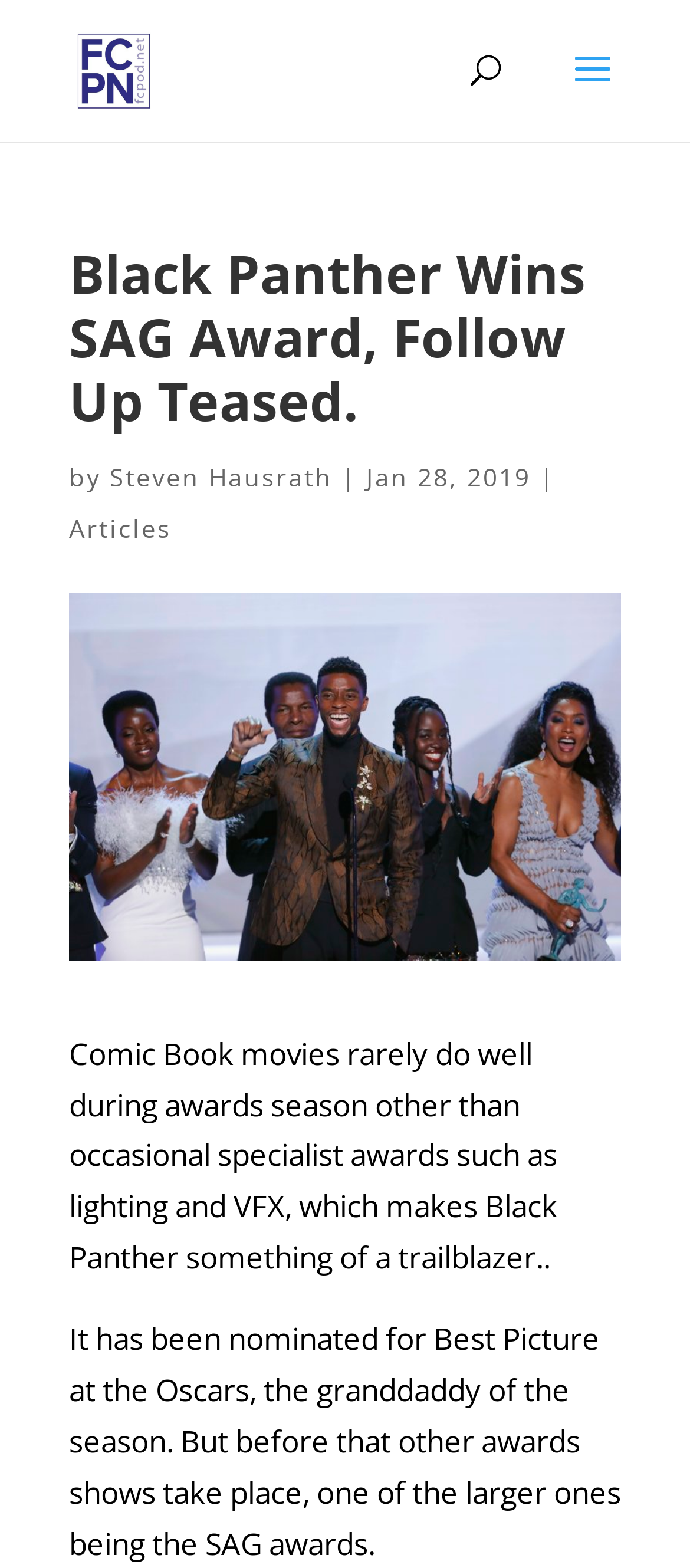Describe in detail what you see on the webpage.

The webpage appears to be an article about Black Panther winning a SAG award. At the top left of the page, there is a logo of Fair City Podcast Network, accompanied by a link to the network. Below the logo, there is a search bar that spans almost the entire width of the page.

The main content of the article is headed by a title, "Black Panther Wins SAG Award, Follow Up Teased", which is positioned near the top of the page. Below the title, there is a byline that reads "by Steven Hausrath" with the date "Jan 28, 2019" following it. To the left of the byline, there is a link to the "Articles" section.

The article itself is divided into two paragraphs. The first paragraph discusses how comic book movies rarely do well during awards season, but Black Panther is an exception. The second paragraph mentions that Black Panther has been nominated for Best Picture at the Oscars and has won an award at the SAG awards. The paragraphs are positioned below the title and byline, taking up most of the page's content area.